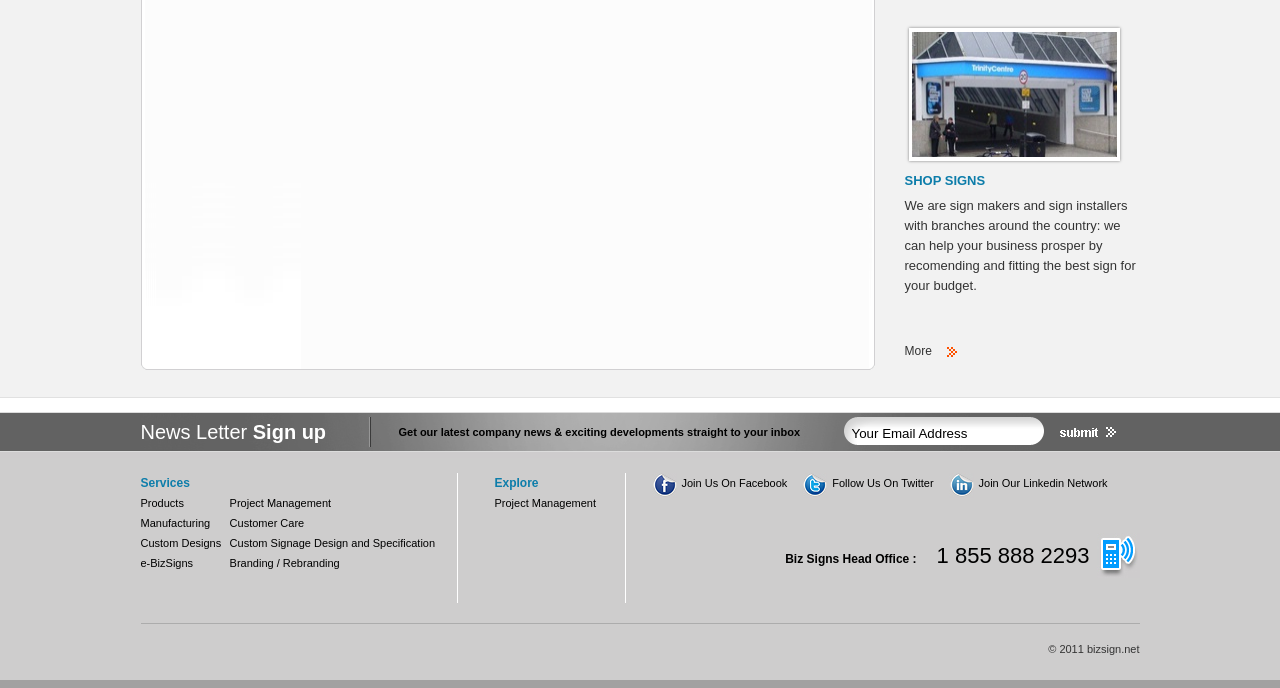Given the element description Branding / Rebranding, predict the bounding box coordinates for the UI element in the webpage screenshot. The format should be (top-left x, top-left y, bottom-right x, bottom-right y), and the values should be between 0 and 1.

[0.179, 0.81, 0.265, 0.827]